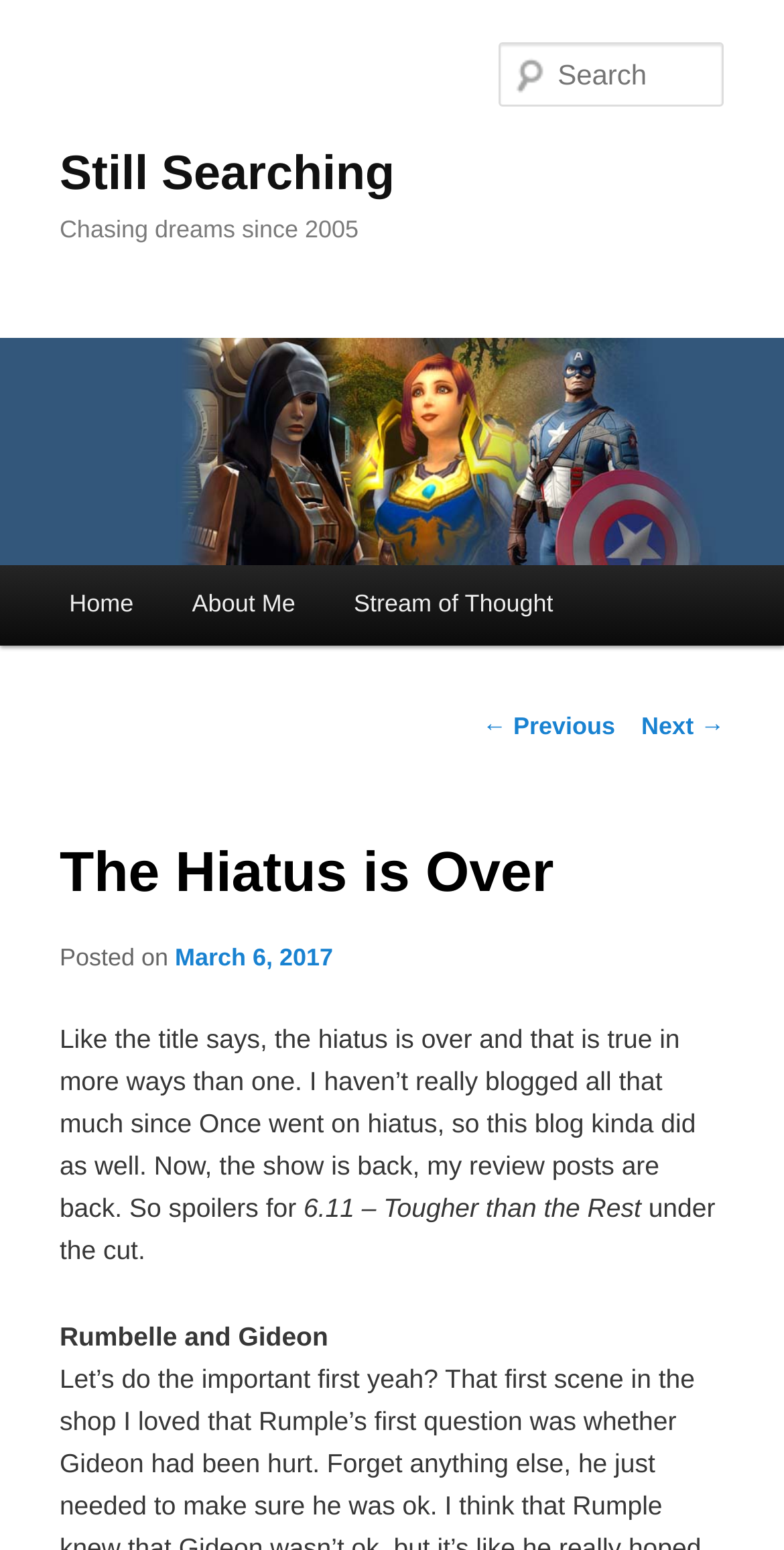What is the date of the latest article? Using the information from the screenshot, answer with a single word or phrase.

March 6, 2017